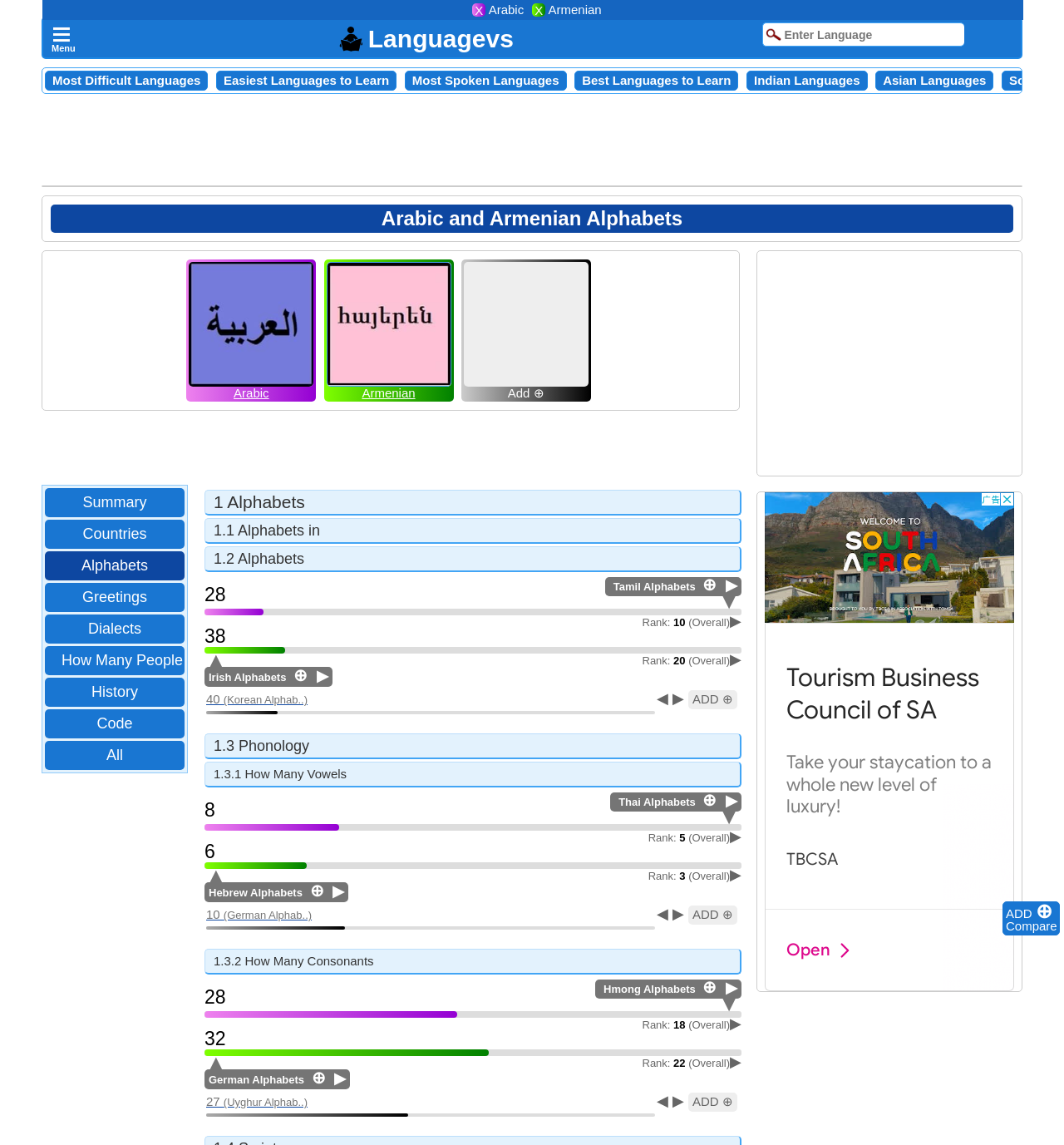Determine the bounding box coordinates of the UI element described by: "ADD ⊕".

[0.647, 0.954, 0.693, 0.971]